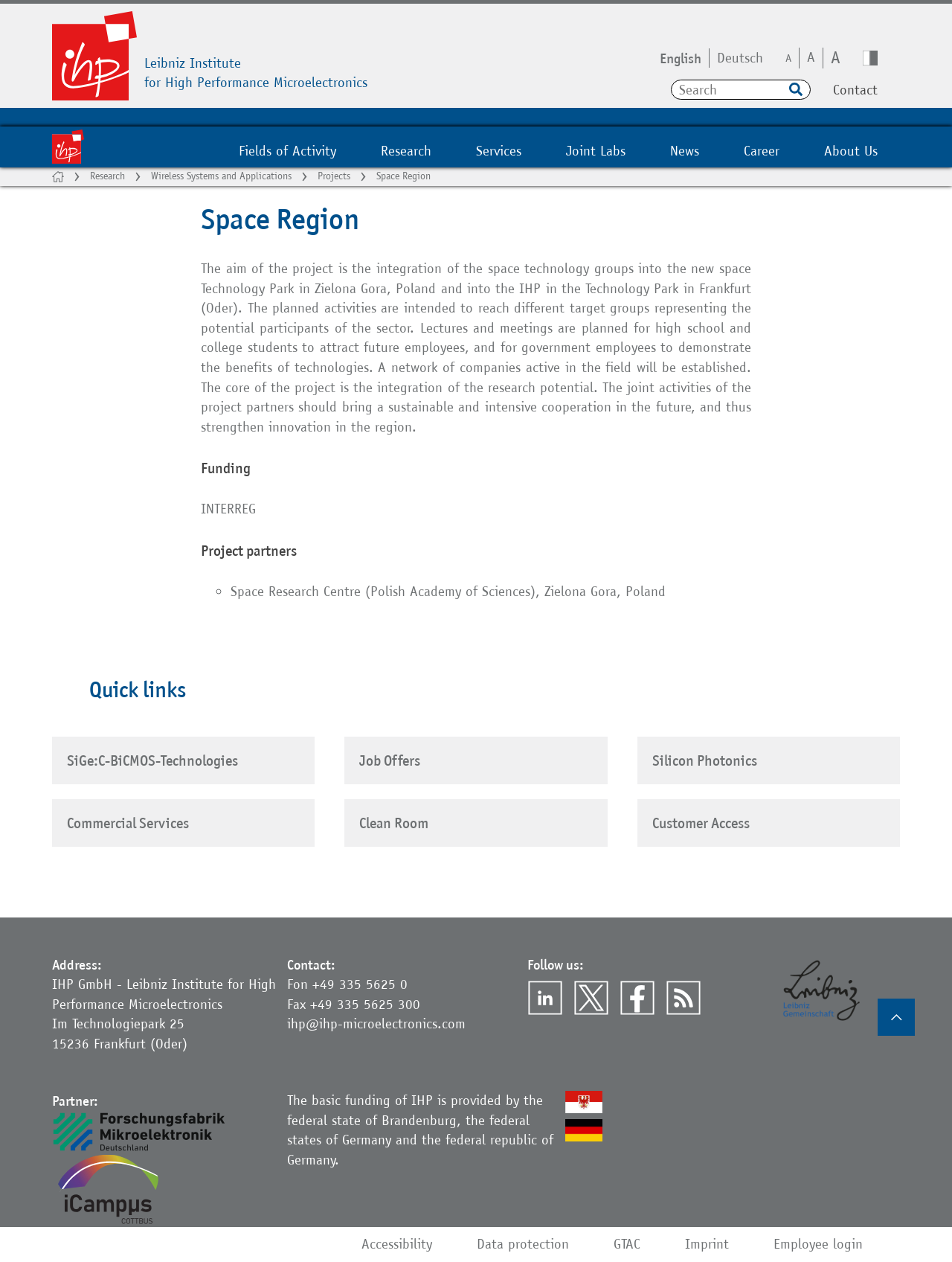Given the description of a UI element: "News", identify the bounding box coordinates of the matching element in the webpage screenshot.

[0.704, 0.012, 0.734, 0.026]